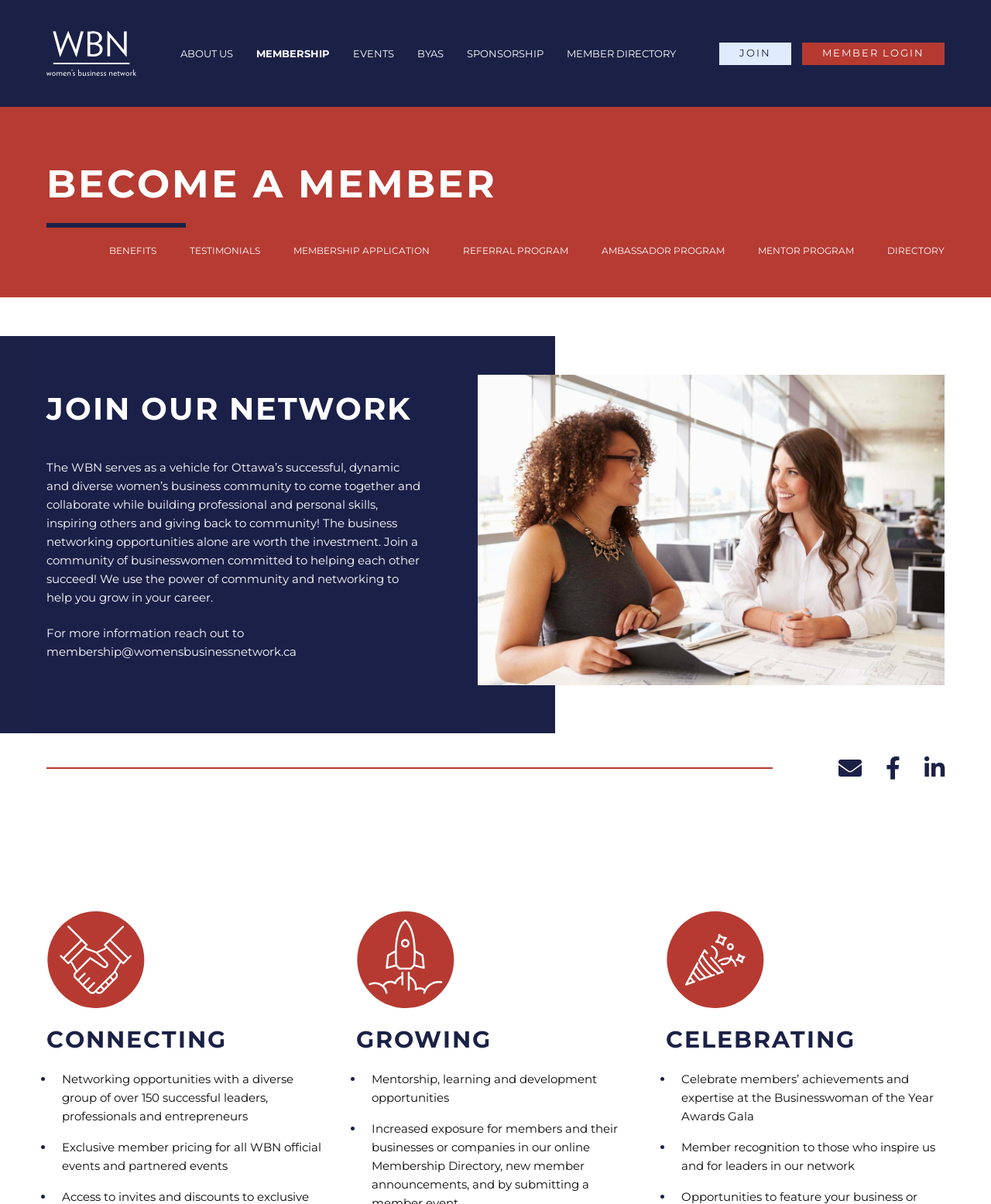Find the bounding box coordinates of the area to click in order to follow the instruction: "Click on JOIN".

[0.726, 0.035, 0.798, 0.054]